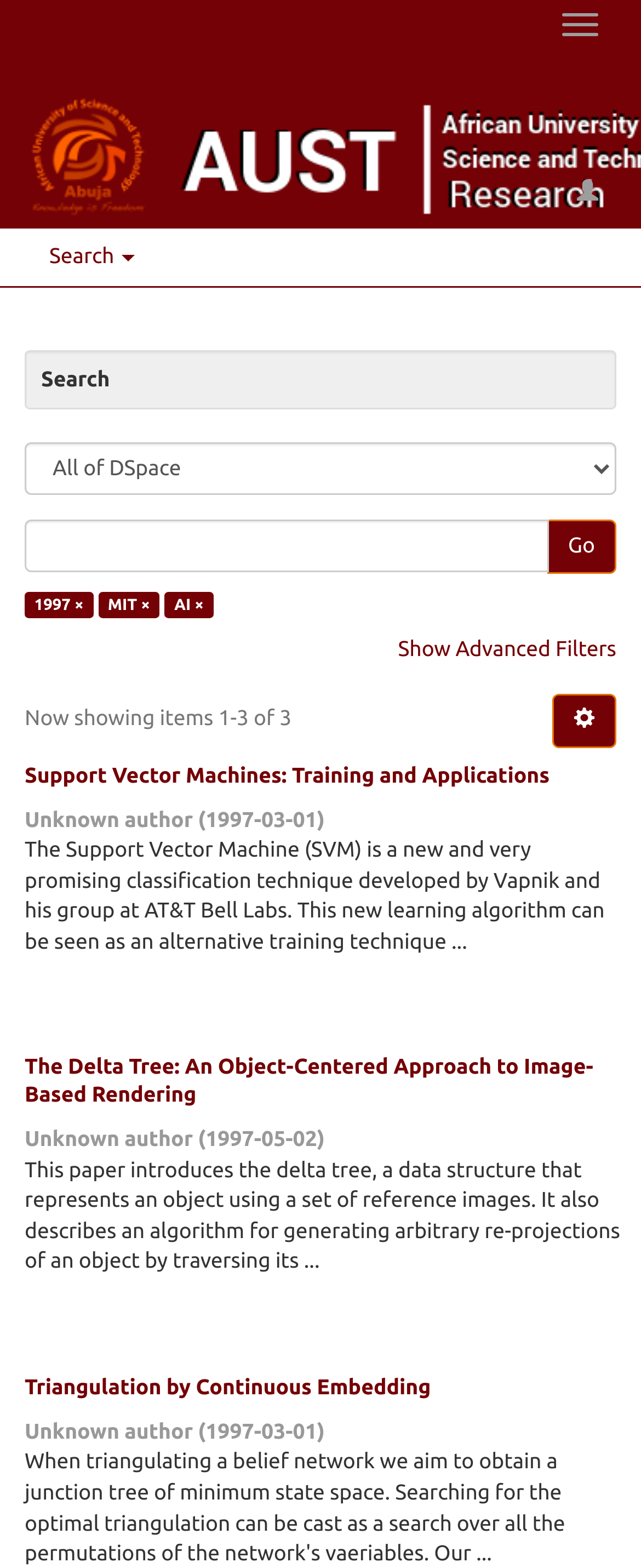Write a detailed summary of the webpage, including text, images, and layout.

This webpage is a search results page with a focus on academic papers. At the top, there is a heading that reads "Search" and a button with the same label. Below this, there is a group of elements that includes a combobox, a textbox, and a "Go" button, which appears to be a search bar. 

To the right of the search bar, there are three static text elements displaying "1997 ×", "MIT ×", and "AI ×". 

Below the search bar, there is a link that reads "Show Advanced Filters". 

The main content of the page is a list of three search results, each consisting of a heading, a link, and a brief description. The headings are "Support Vector Machines: Training and Applications", "The Delta Tree: An Object-Centered Approach to Image-Based Rendering", and "Triangulation by Continuous Embedding". Each result also includes the author and publication date. 

There are buttons and links scattered throughout the page, including a button at the top right corner and a link at the bottom of each search result.